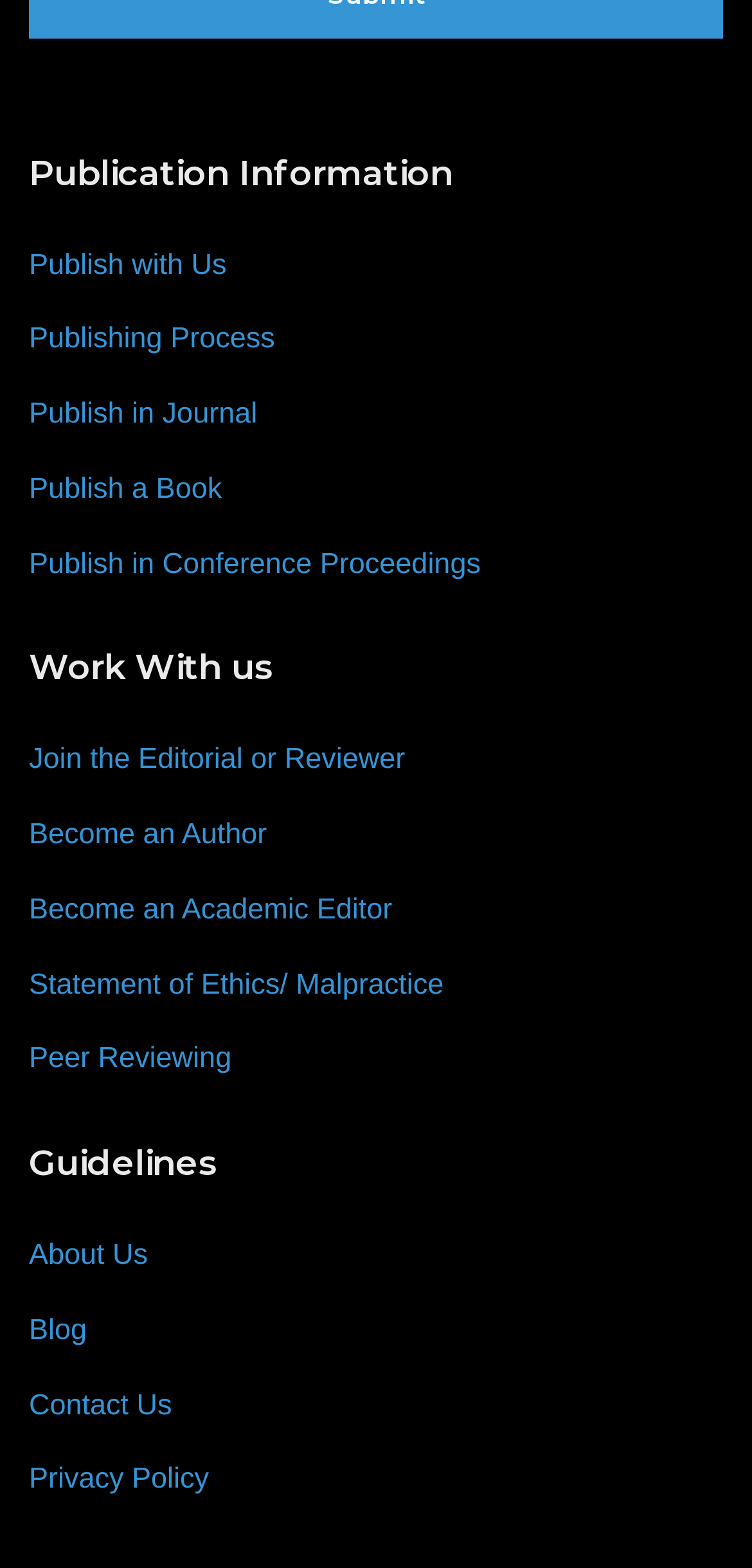Provide a short, one-word or phrase answer to the question below:
What is the last link under 'Work With us'?

Statement of Ethics/ Malpractice